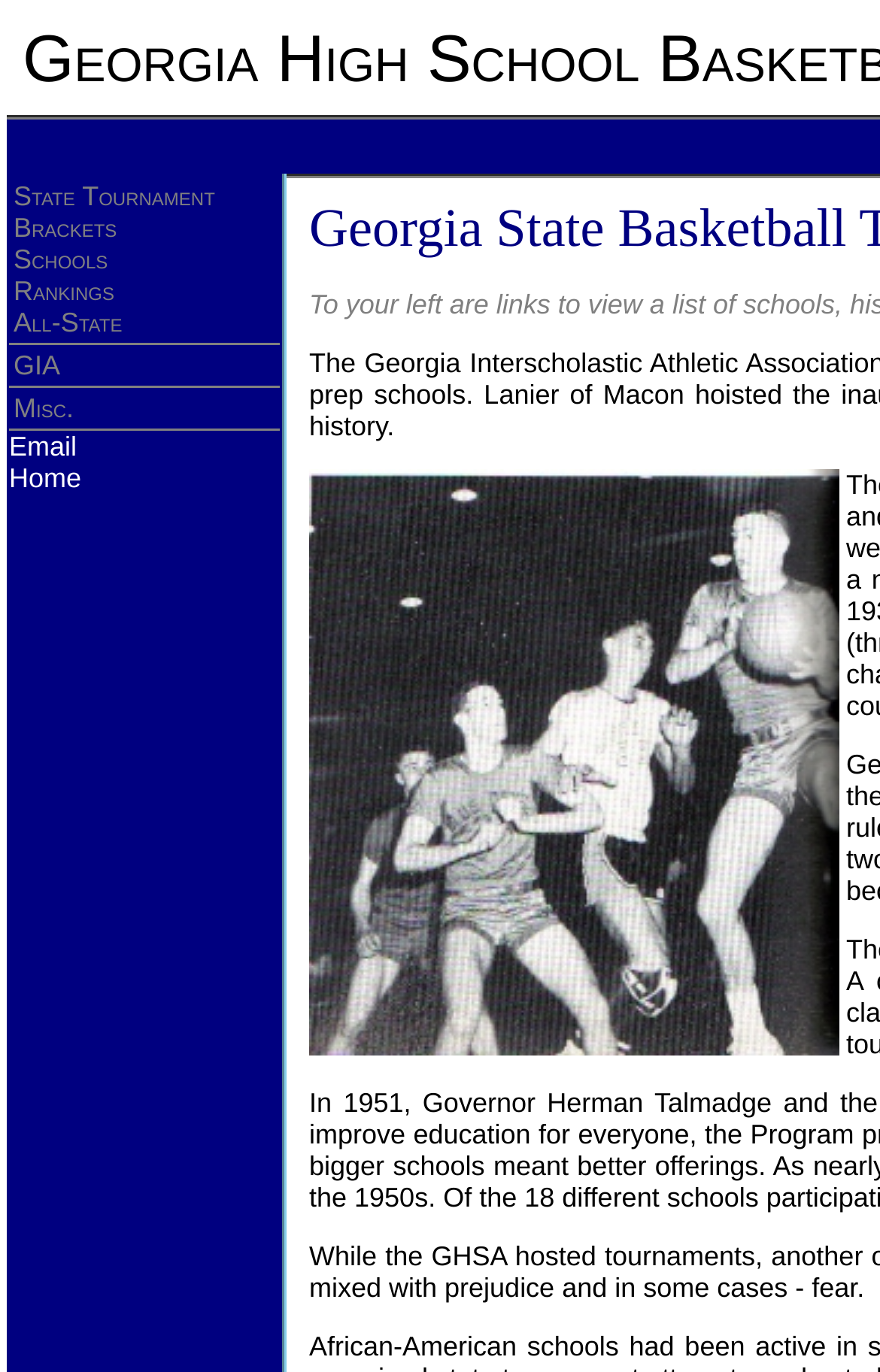Respond to the following question with a brief word or phrase:
What is the largest element on the webpage?

The image